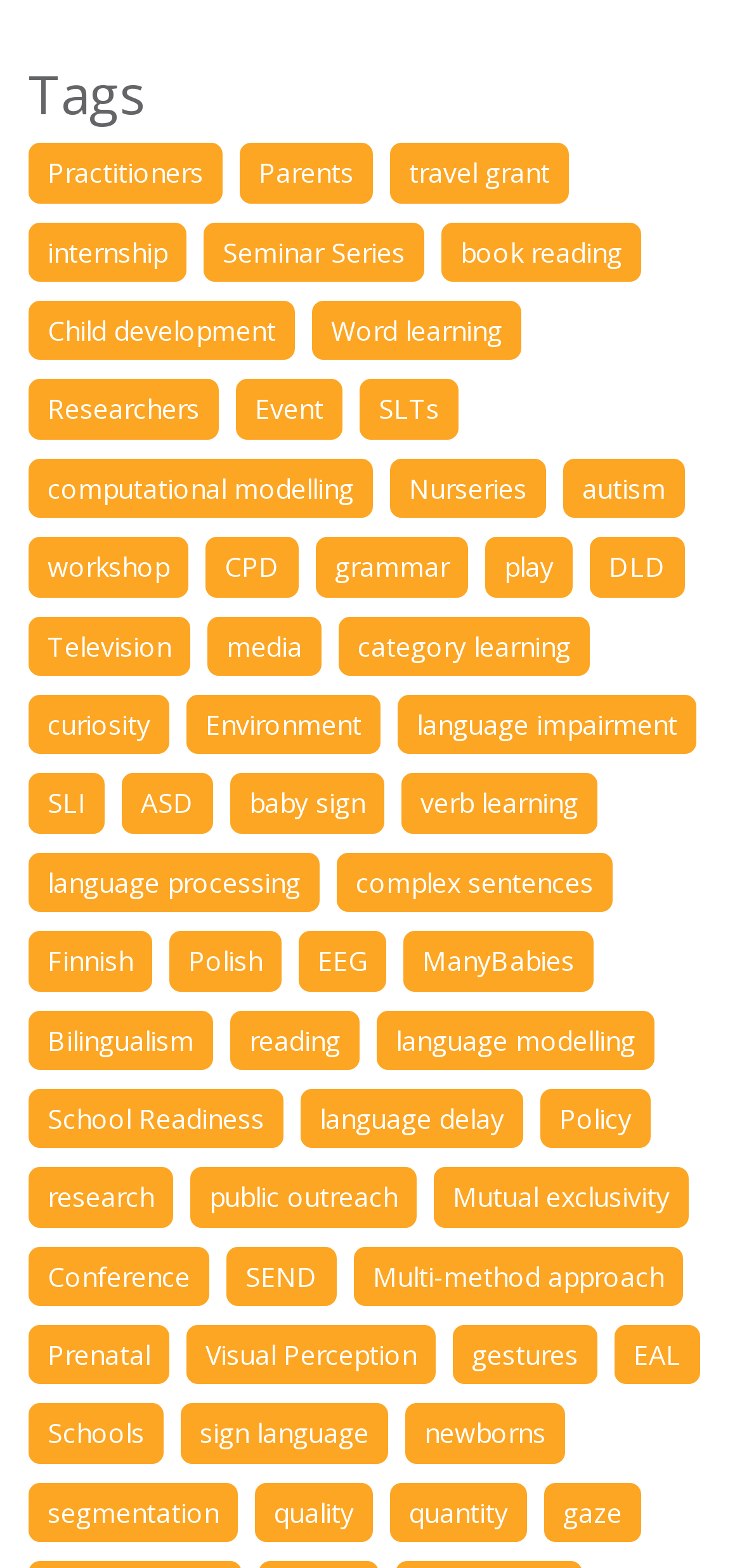What is the last link on the webpage?
Using the image, answer in one word or phrase.

gaze